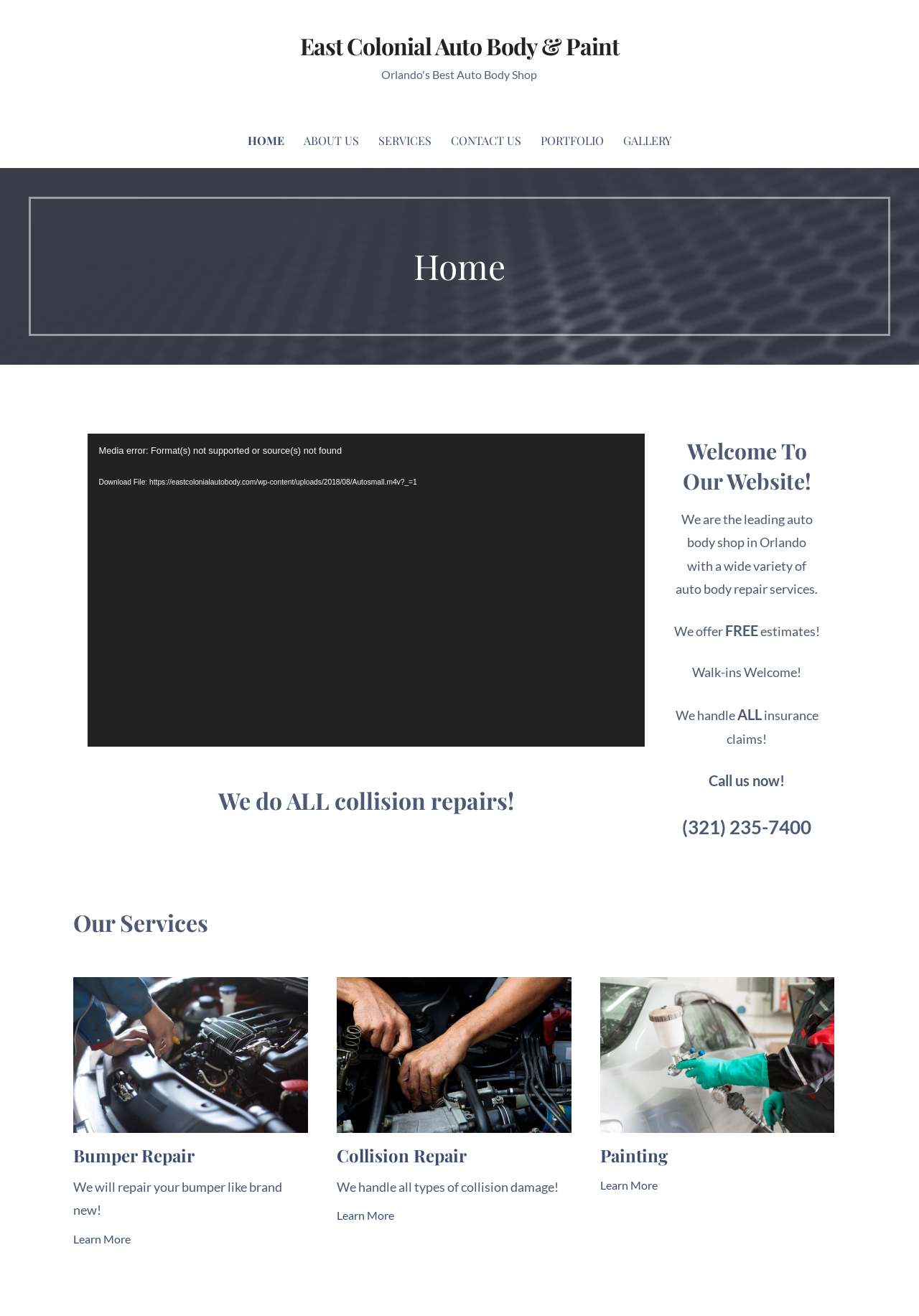Given the webpage screenshot and the description, determine the bounding box coordinates (top-left x, top-left y, bottom-right x, bottom-right y) that define the location of the UI element matching this description: Impressum |

None